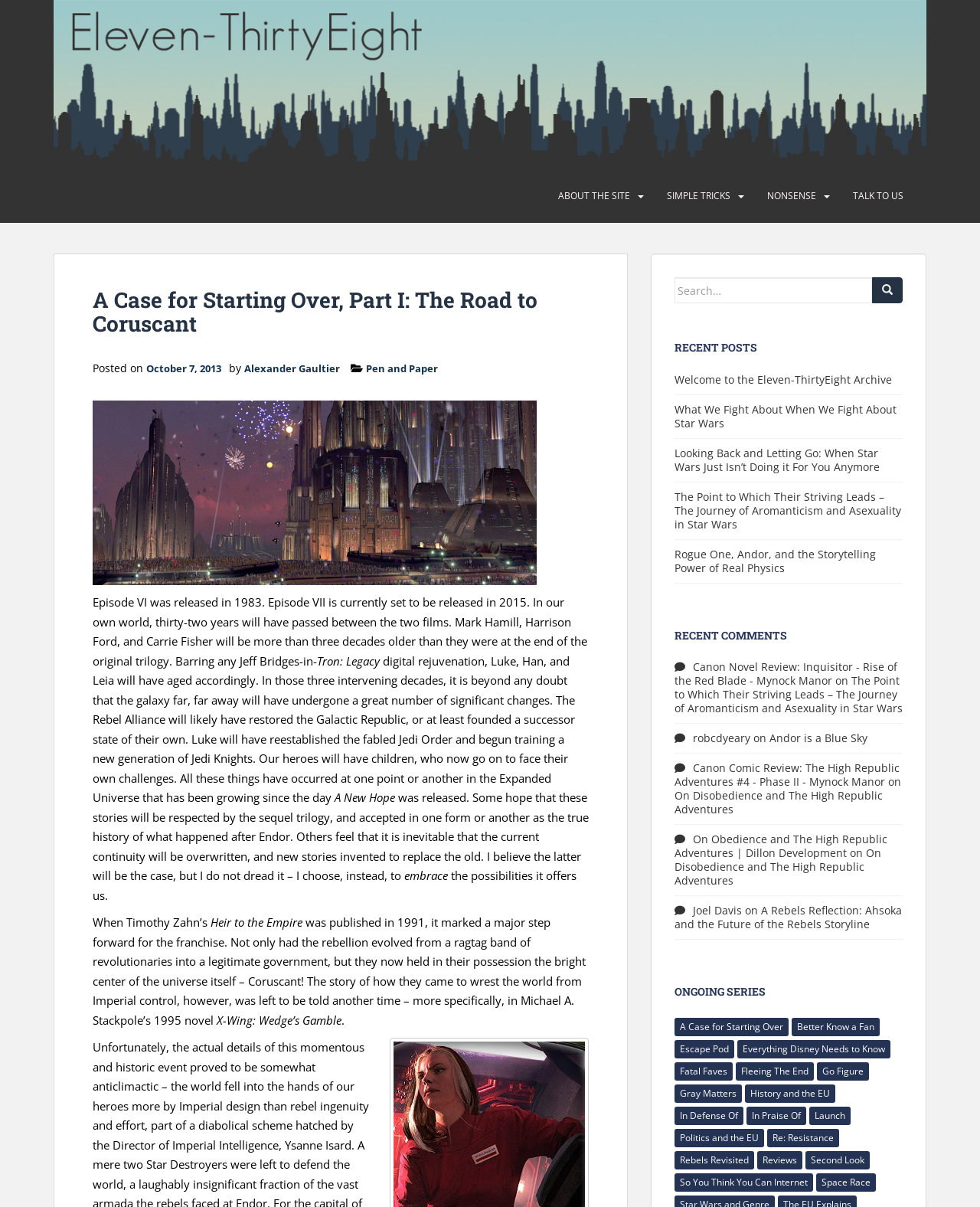Please identify the bounding box coordinates of the area I need to click to accomplish the following instruction: "Search for something".

[0.688, 0.23, 0.921, 0.251]